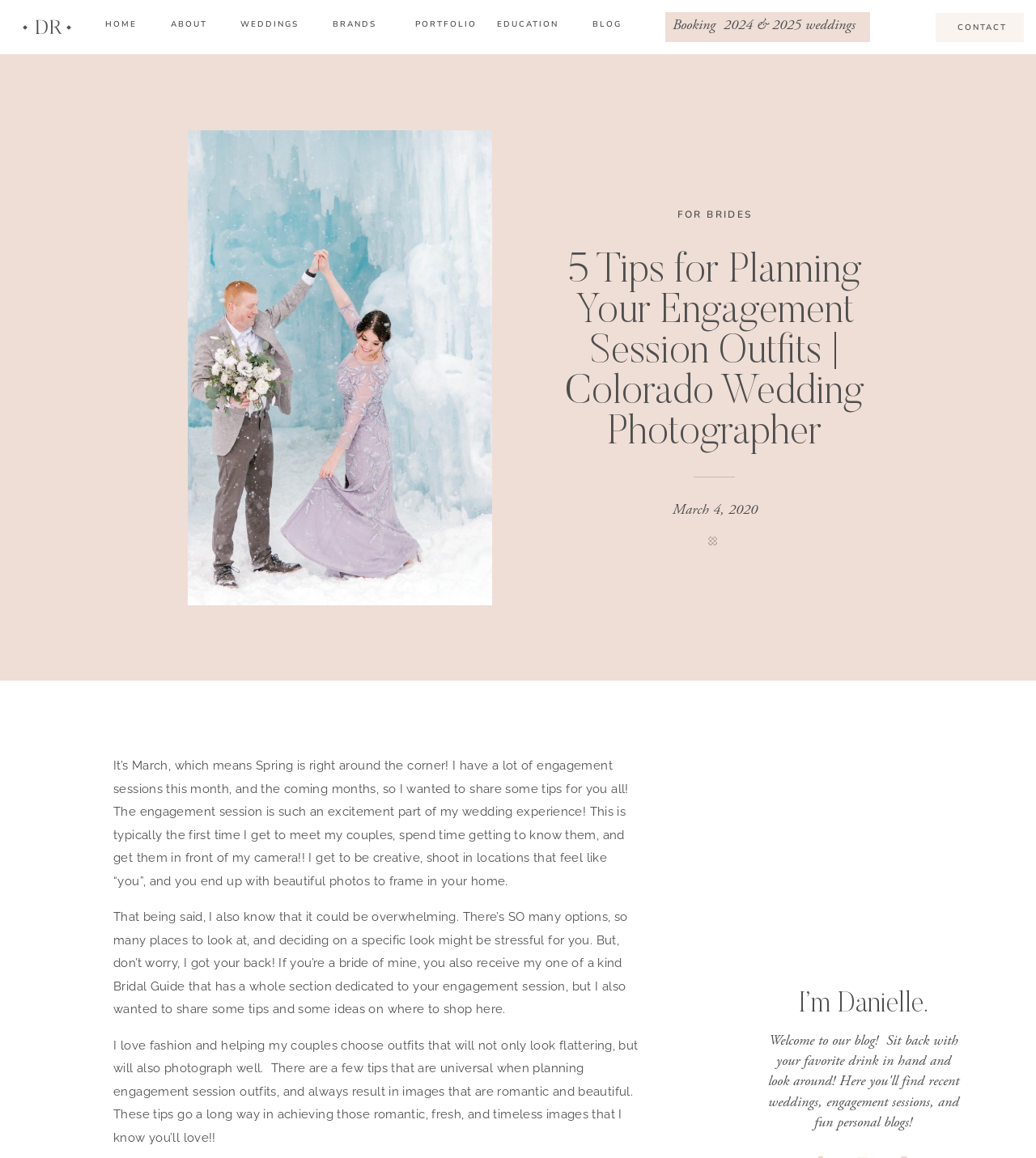Determine the main heading of the webpage and generate its text.

5 Tips for Planning Your Engagement Session Outfits | Colorado Wedding Photographer